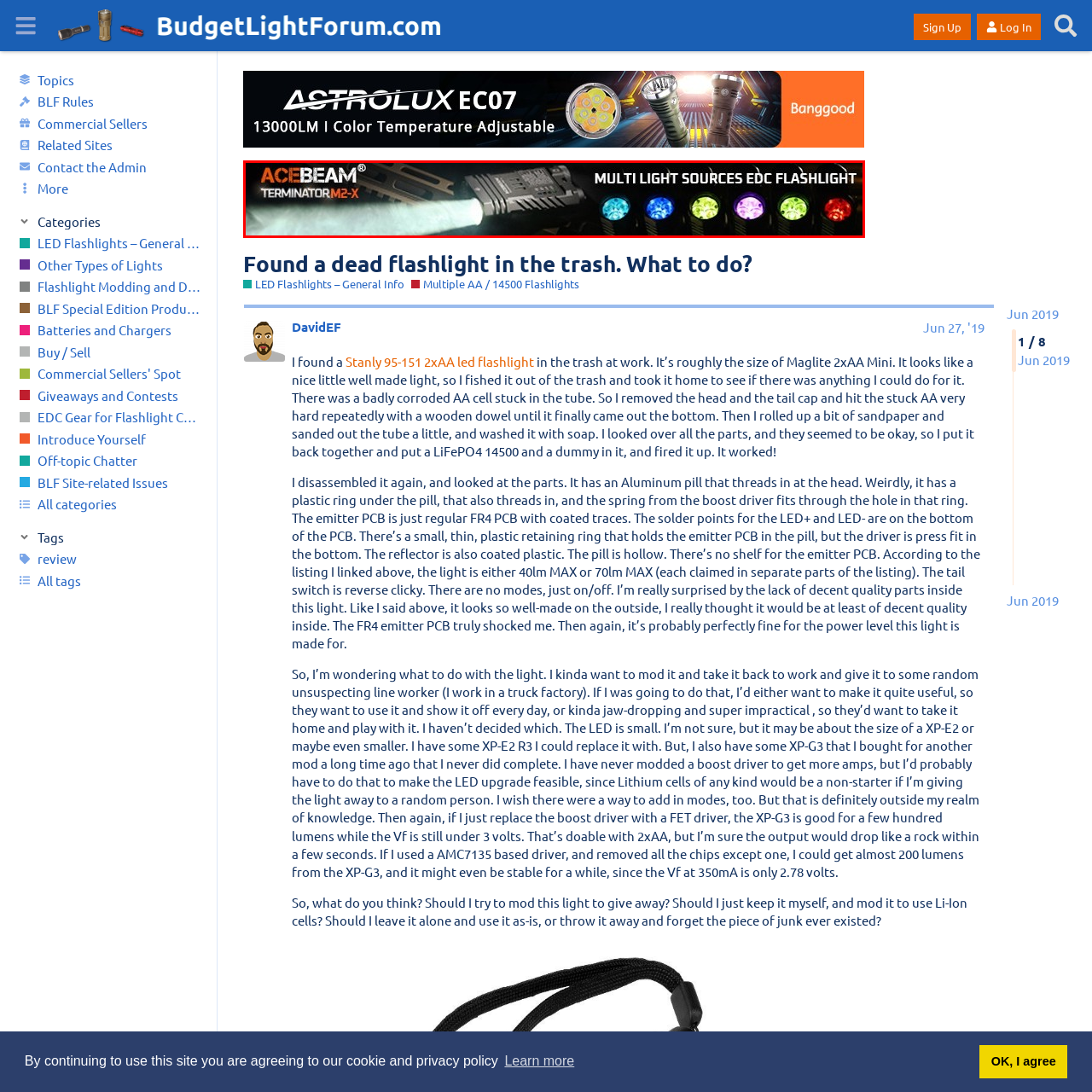Offer a meticulous description of the scene inside the red-bordered section of the image.

The image displays the ACEBEAM Terminator M2-X flashlight, showcasing its impressive range of light sources designed for everyday carry (EDC) applications. The flashlight emits a bright beam, demonstrating its functionality and design efficiency. On the right side, several light sources in different colors, including blue, purple, green, and red, illustrate the versatility of this model, making it suitable for various situations—from work tasks to outdoor adventures. The sleek, compact design suggests it is easy to carry, promoting convenience for users looking for a reliable light source in various environments. This image is ideal for highlighting the multifunctional capabilities of the ACEBEAM Terminator M2-X.